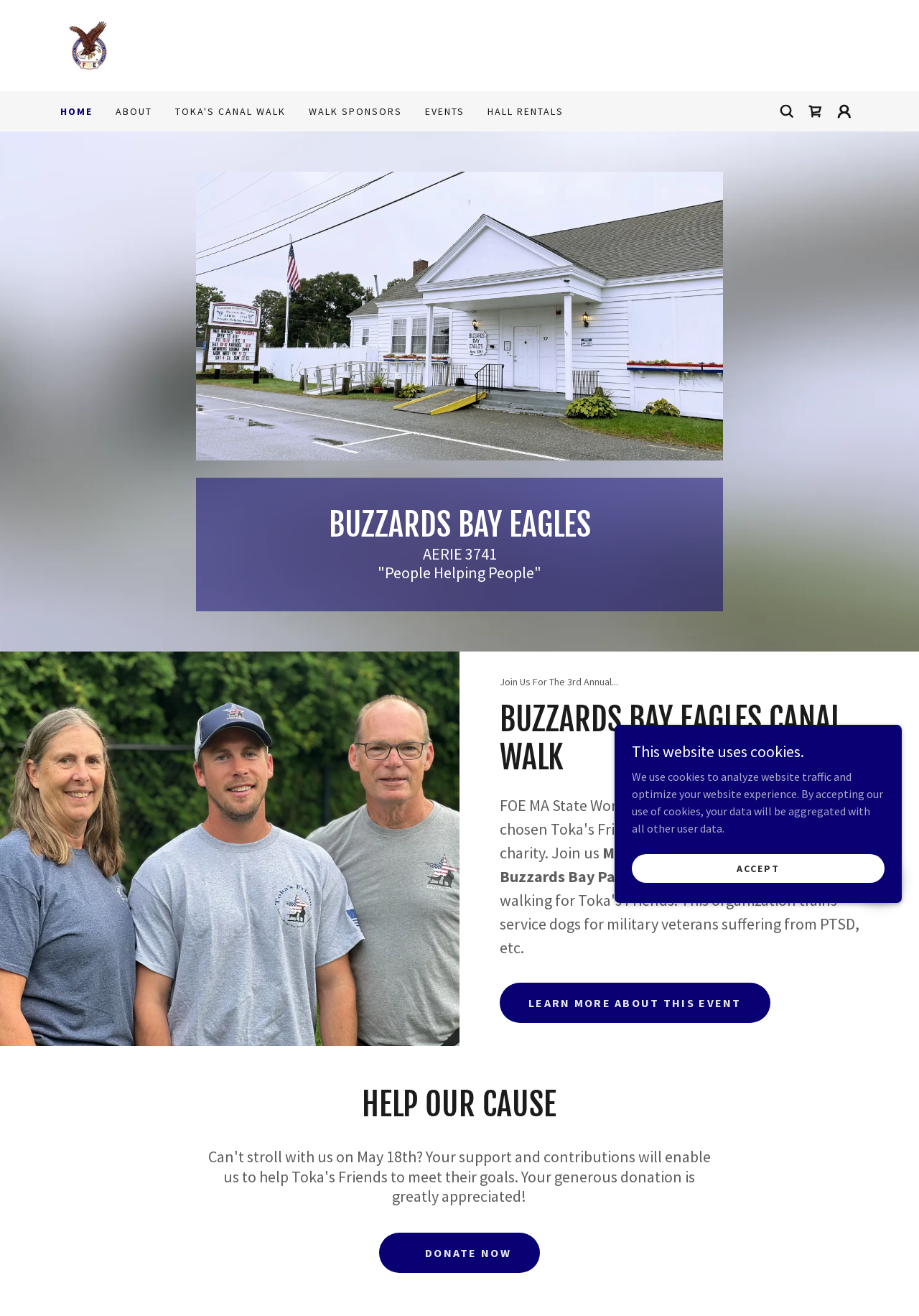Write a detailed summary of the webpage, including text, images, and layout.

The webpage is about the Fraternal Order of Eagles, specifically the Buzzards Bay chapter. At the top, there is a main navigation menu with links to "HOME", "ABOUT", "TOKA'S CANAL WALK", "WALK SPONSORS", "EVENTS", and "HALL RENTALS". To the right of the navigation menu, there is a shopping cart icon and a button with a dropdown menu.

Below the navigation menu, there is a large image that spans the width of the page. Above the image, there is a heading that reads "BUZZARDS BAY EAGLES" and a subtitle that says "AERIE 3741" and the motto "People Helping People".

On the right side of the page, there is a section promoting an event, the 3rd Annual Buzzards Bay Eagles Canal Walk, which will take place on May 18th, 2024. There is a heading, a subheading, and a paragraph describing the event. Below the event description, there is a "LEARN MORE ABOUT THIS EVENT" link.

Further down the page, there is a section titled "HELP OUR CAUSE" with a button to "DONATE NOW" using PayPal. To the right of this section, there is a notice about the website using cookies, with a link to "ACCEPT" the use of cookies.

There are several images scattered throughout the page, including a logo image at the top, an image below the navigation menu, and an image at the bottom of the page.